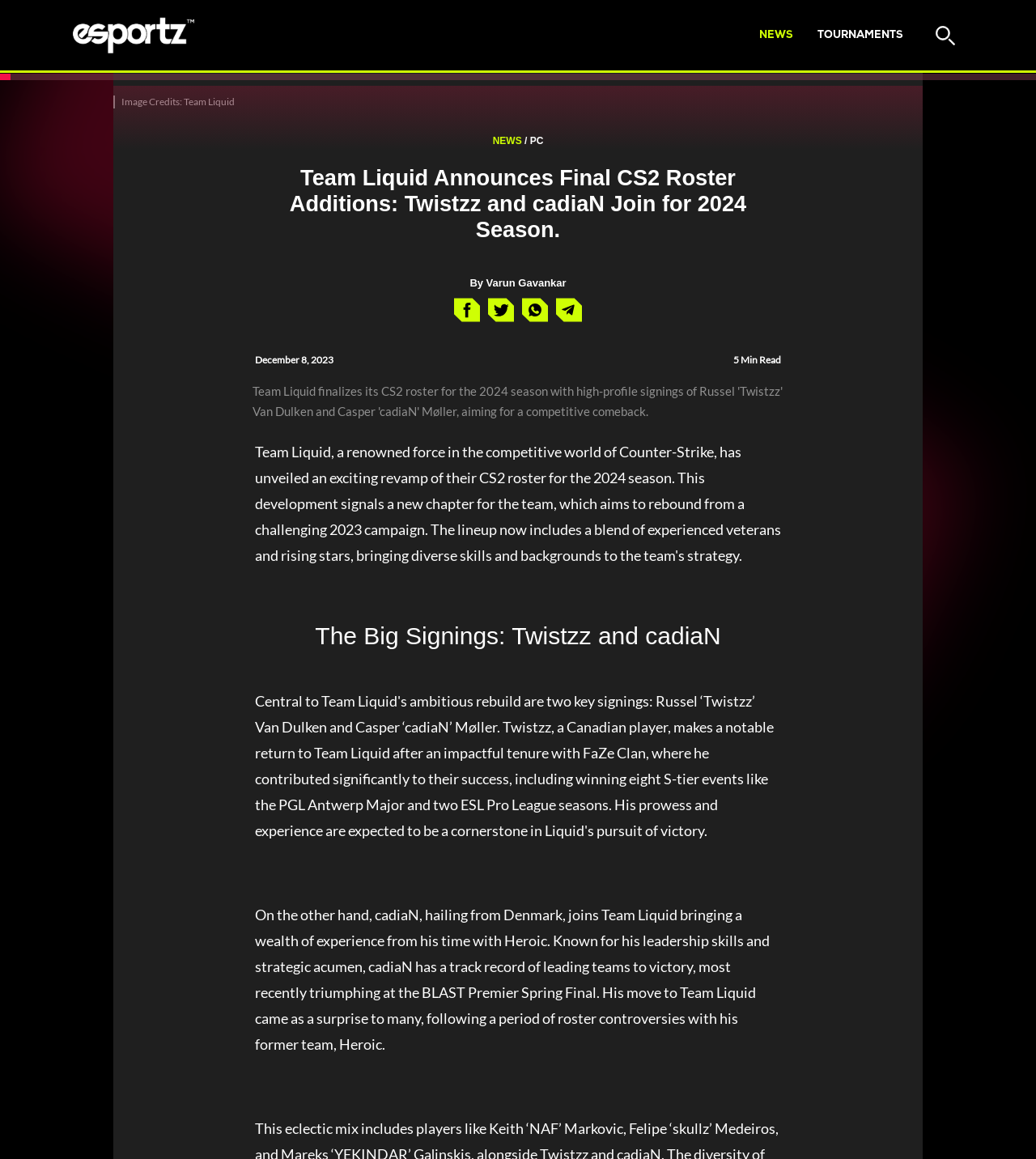Use a single word or phrase to answer the question: 
What is the name of the author of the article?

Varun Gavankar